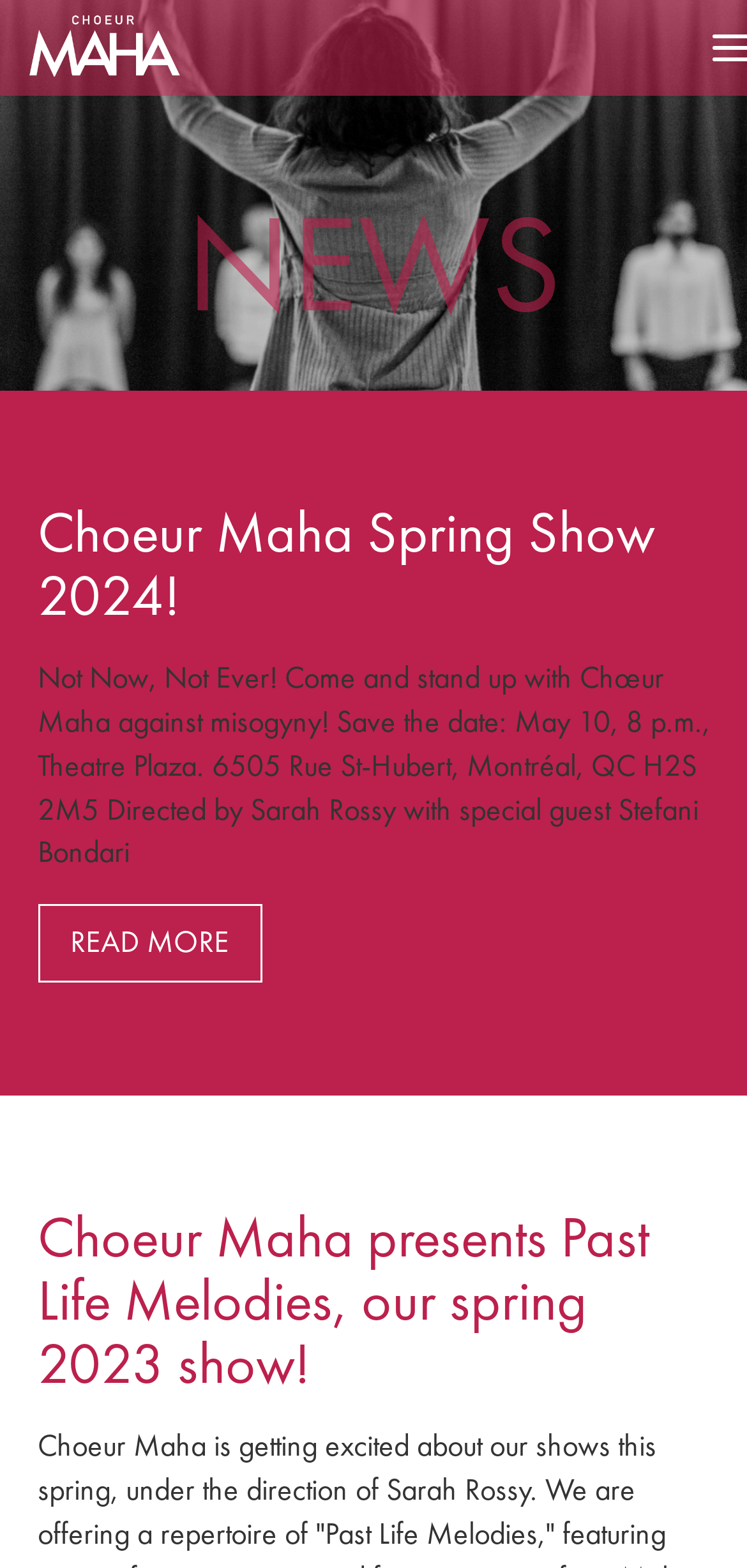What is the location of the Theatre Plaza?
Please utilize the information in the image to give a detailed response to the question.

I found a StaticText element with the text '...Theatre Plaza. 6505 Rue St-Hubert, Montréal, QC H2S 2M5...' which indicates that the location of the Theatre Plaza is Montréal, QC H2S 2M5.